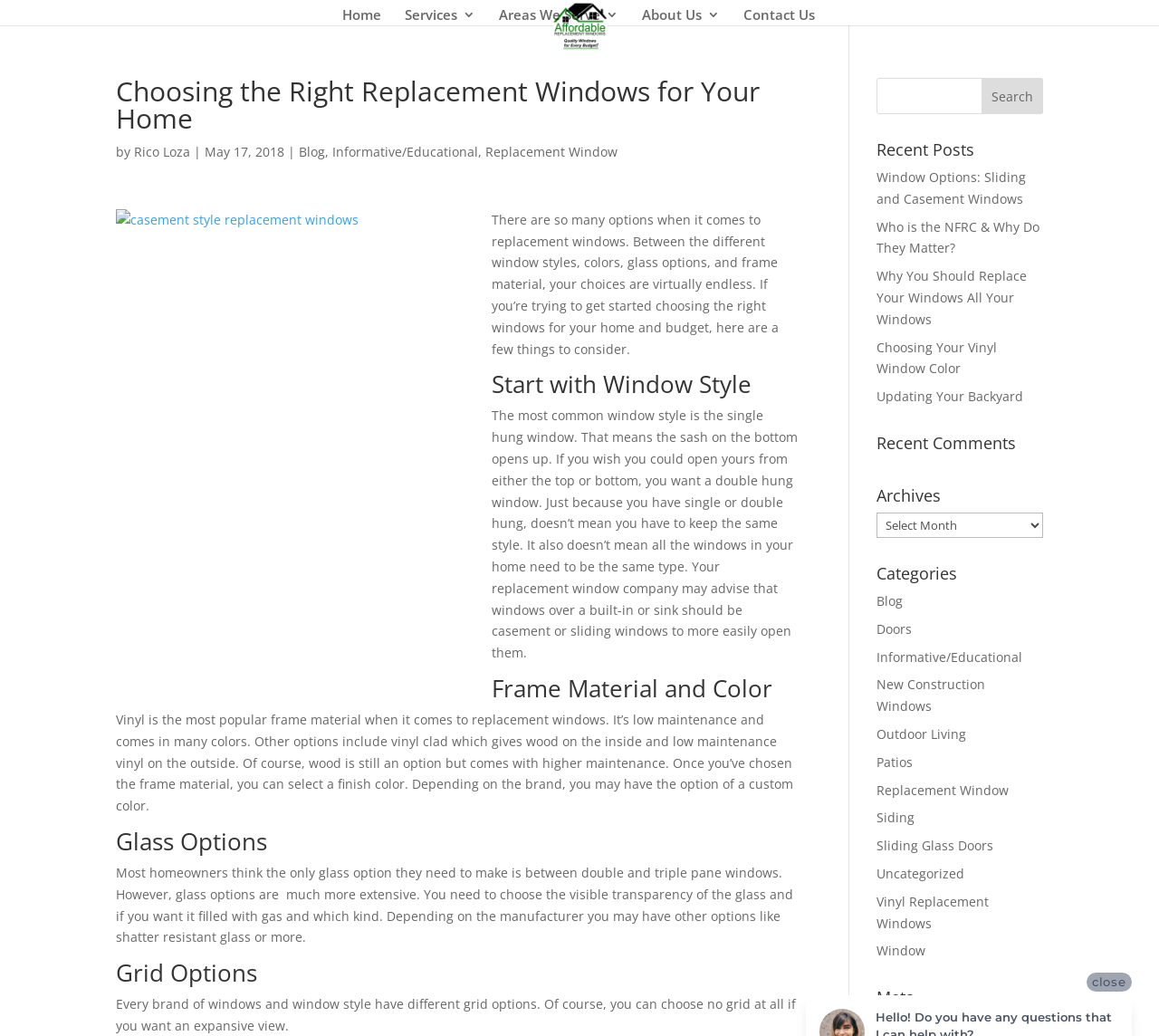Given the element description: "Choosing Your Vinyl Window Color", predict the bounding box coordinates of this UI element. The coordinates must be four float numbers between 0 and 1, given as [left, top, right, bottom].

[0.756, 0.327, 0.86, 0.364]